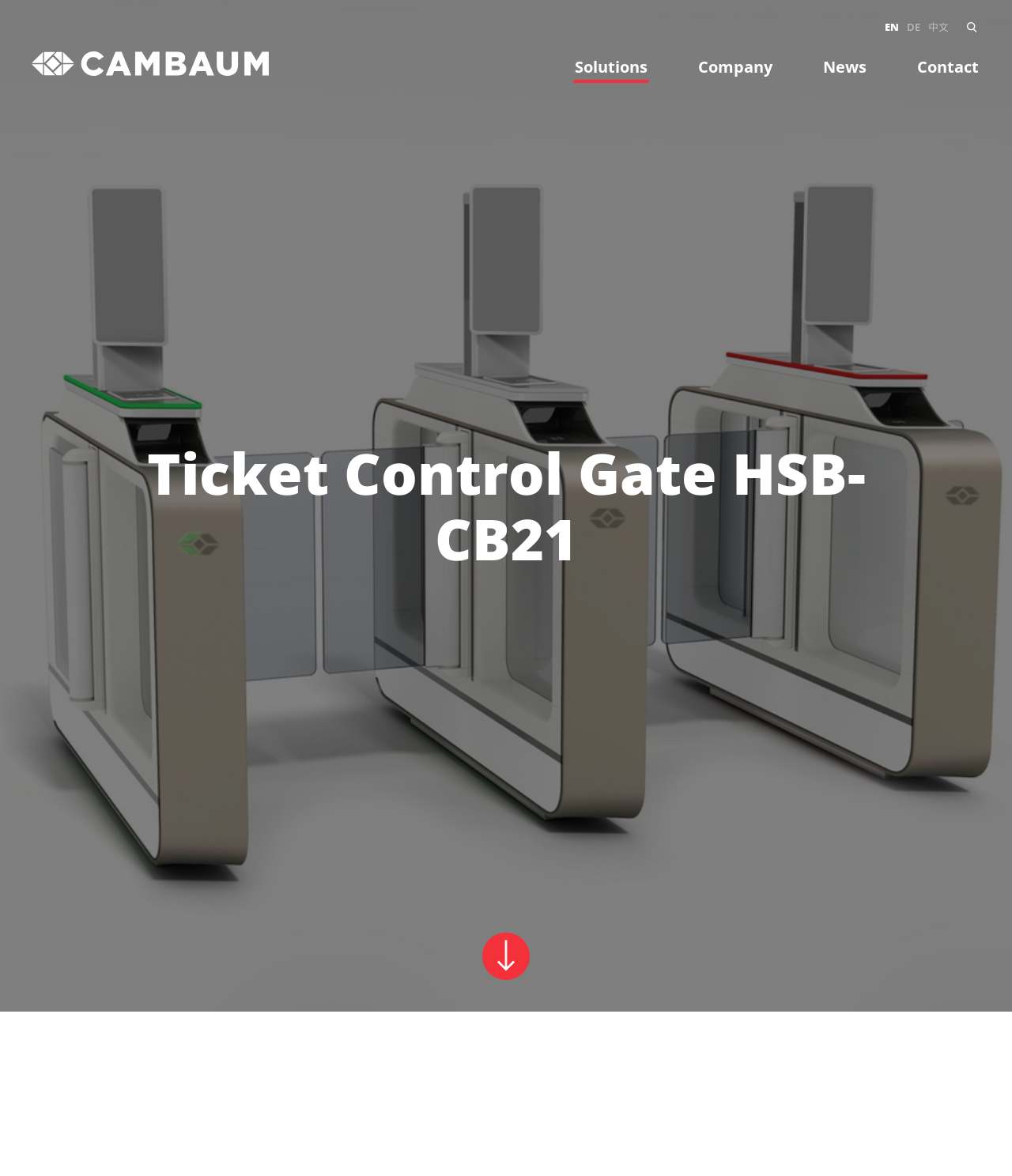Can you show the bounding box coordinates of the region to click on to complete the task described in the instruction: "Go to Company page"?

[0.688, 0.044, 0.765, 0.071]